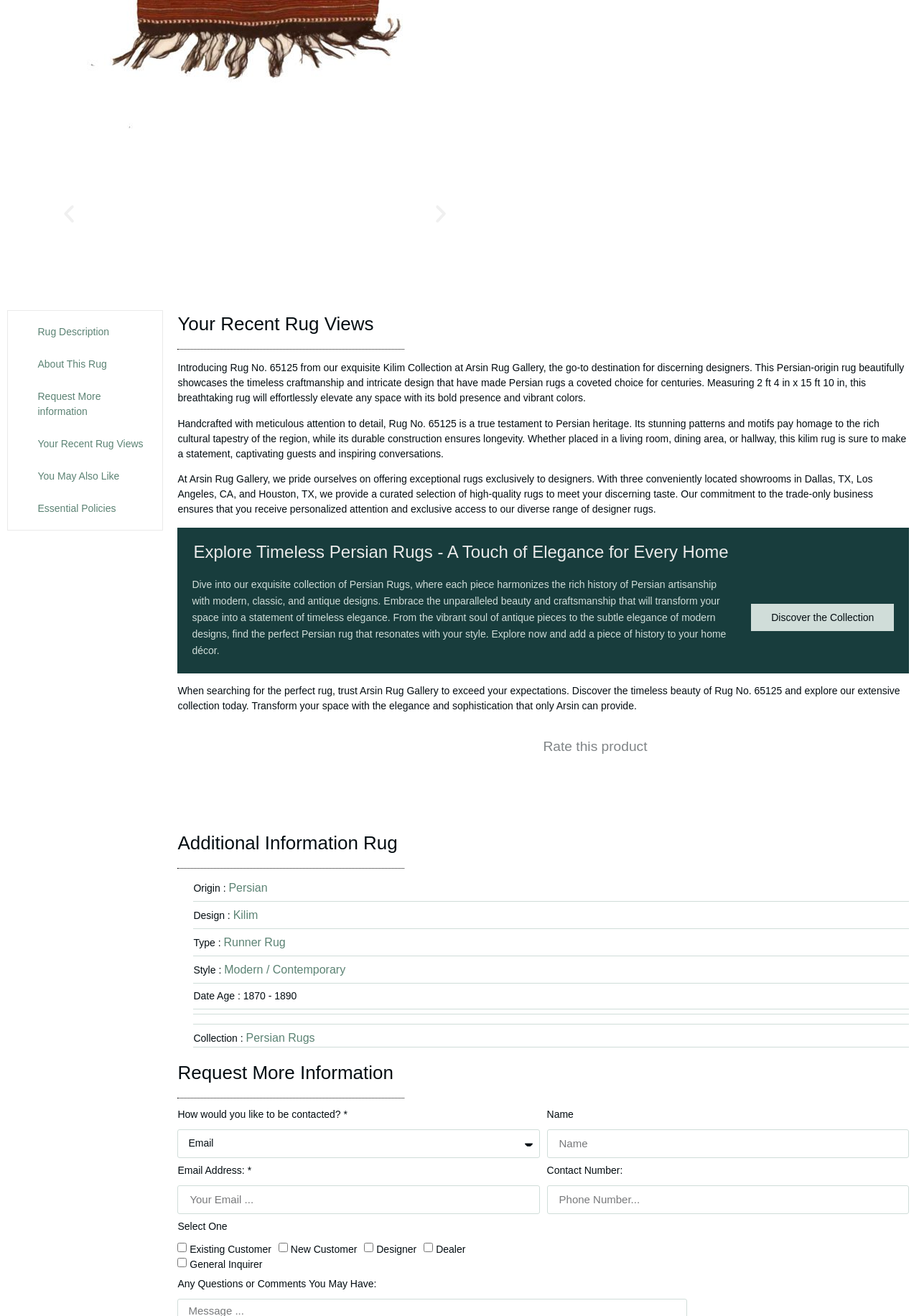Determine the coordinates of the bounding box for the clickable area needed to execute this instruction: "Explore the collection of Persian Rugs".

[0.818, 0.459, 0.973, 0.48]